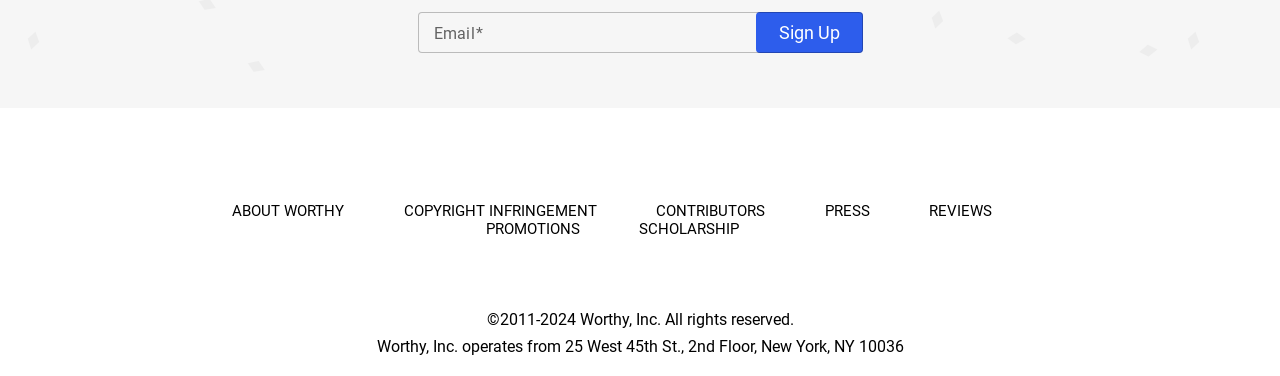Based on the element description: "Reviews", identify the bounding box coordinates for this UI element. The coordinates must be four float numbers between 0 and 1, listed as [left, top, right, bottom].

[0.726, 0.537, 0.819, 0.585]